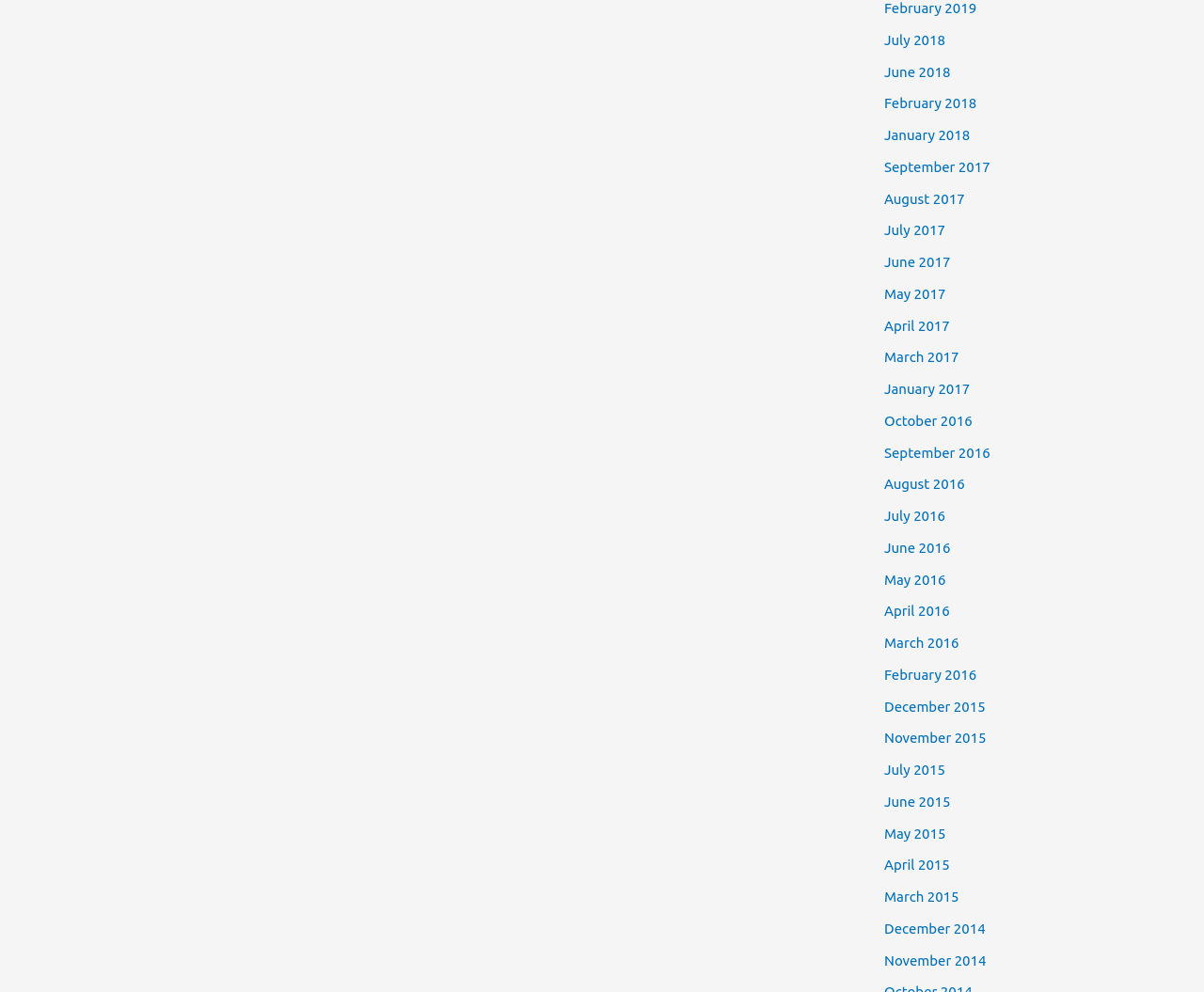Determine the bounding box coordinates of the clickable area required to perform the following instruction: "view June 2017". The coordinates should be represented as four float numbers between 0 and 1: [left, top, right, bottom].

[0.734, 0.256, 0.789, 0.272]